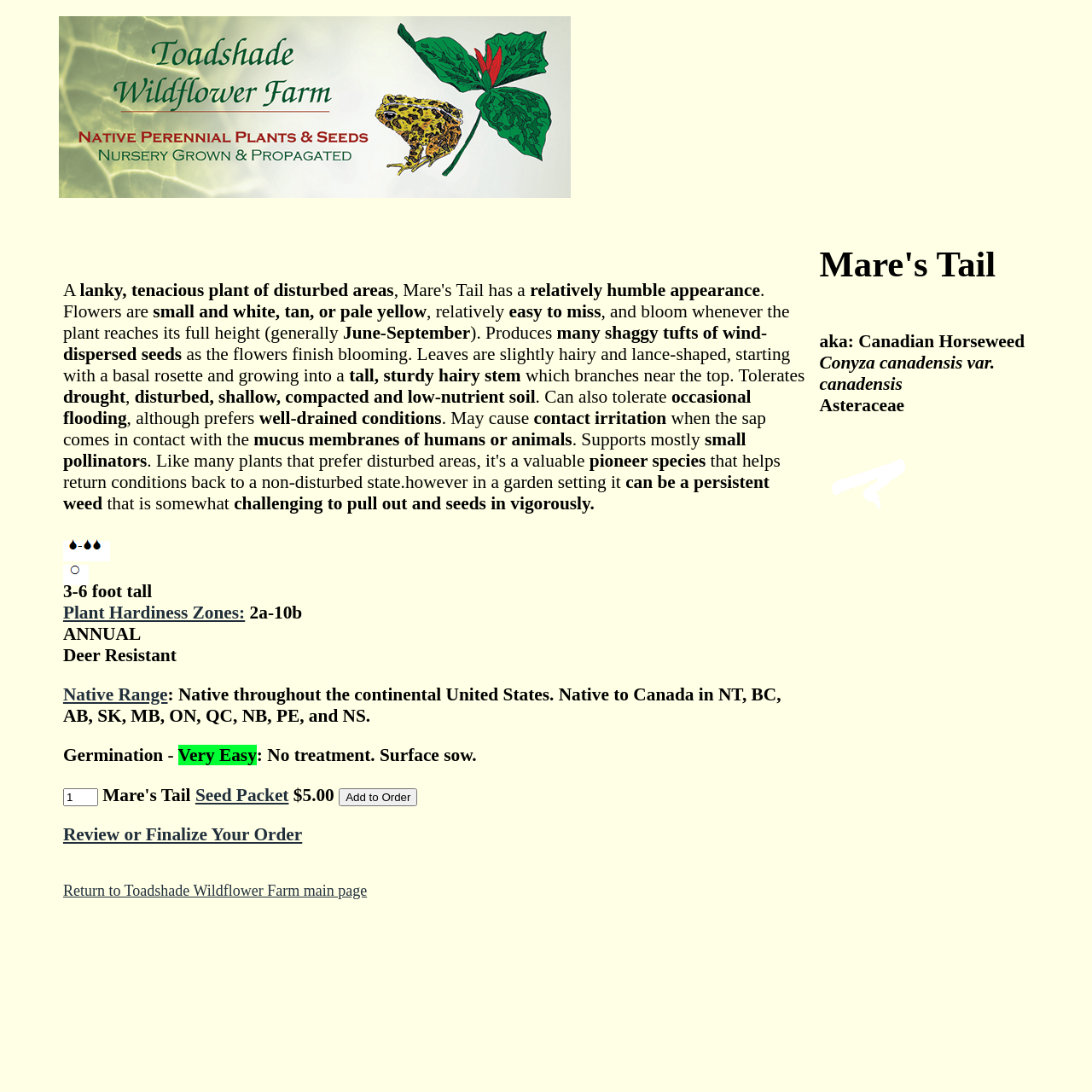Can you find the bounding box coordinates of the area I should click to execute the following instruction: "Visit Toadshade Wildflower Farm website"?

[0.054, 0.166, 0.523, 0.185]